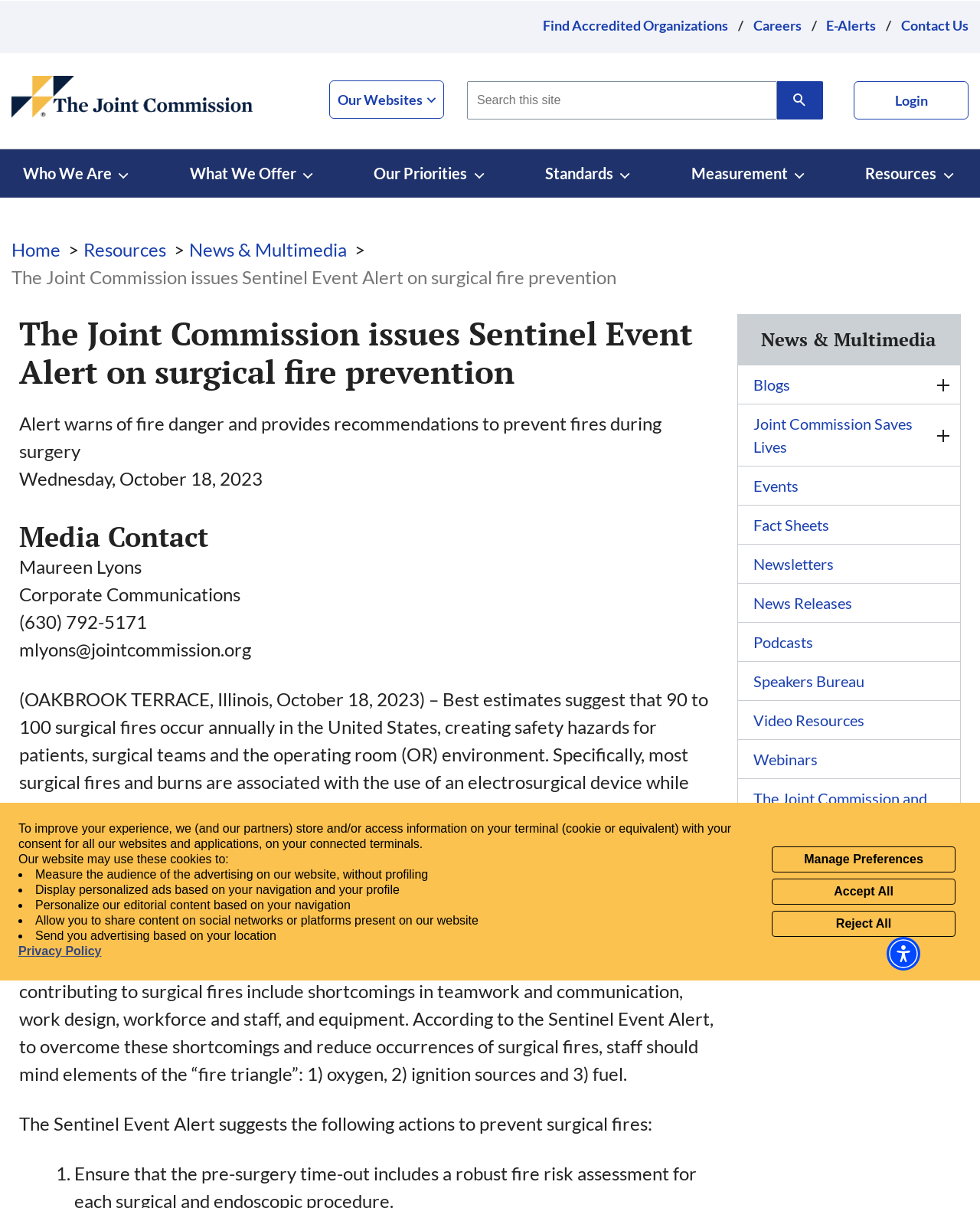Who is the media contact for The Joint Commission?
Analyze the screenshot and provide a detailed answer to the question.

The answer can be found in the section 'Media Contact' which lists Maureen Lyons as the media contact for The Joint Commission.